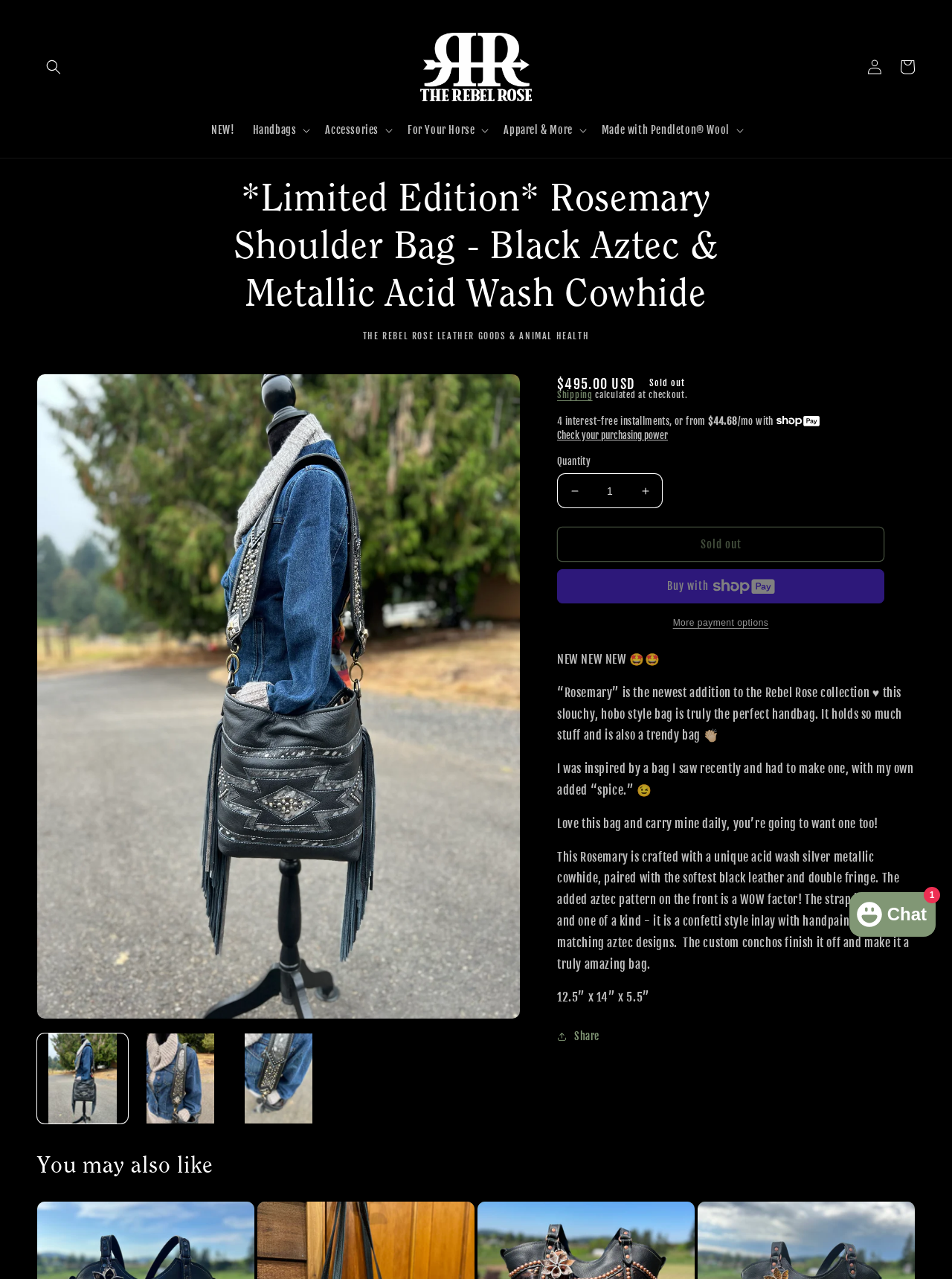What is the name of the handbag?
Please give a detailed and elaborate explanation in response to the question.

The name of the handbag is mentioned in the product description as '“Rosemary” is the newest addition to the Rebel Rose collection'.